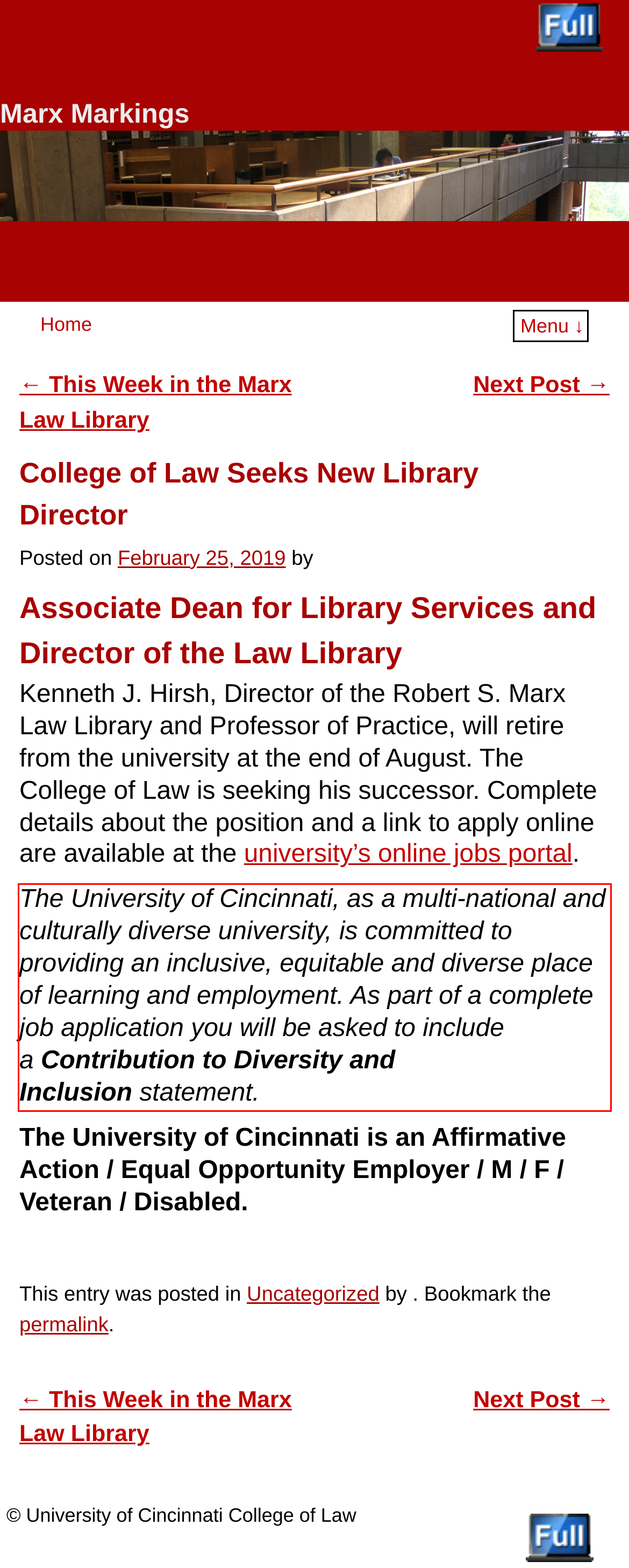Please examine the webpage screenshot and extract the text within the red bounding box using OCR.

The University of Cincinnati, as a multi-national and culturally diverse university, is committed to providing an inclusive, equitable and diverse place of learning and employment. As part of a complete job application you will be asked to include a Contribution to Diversity and Inclusion statement.